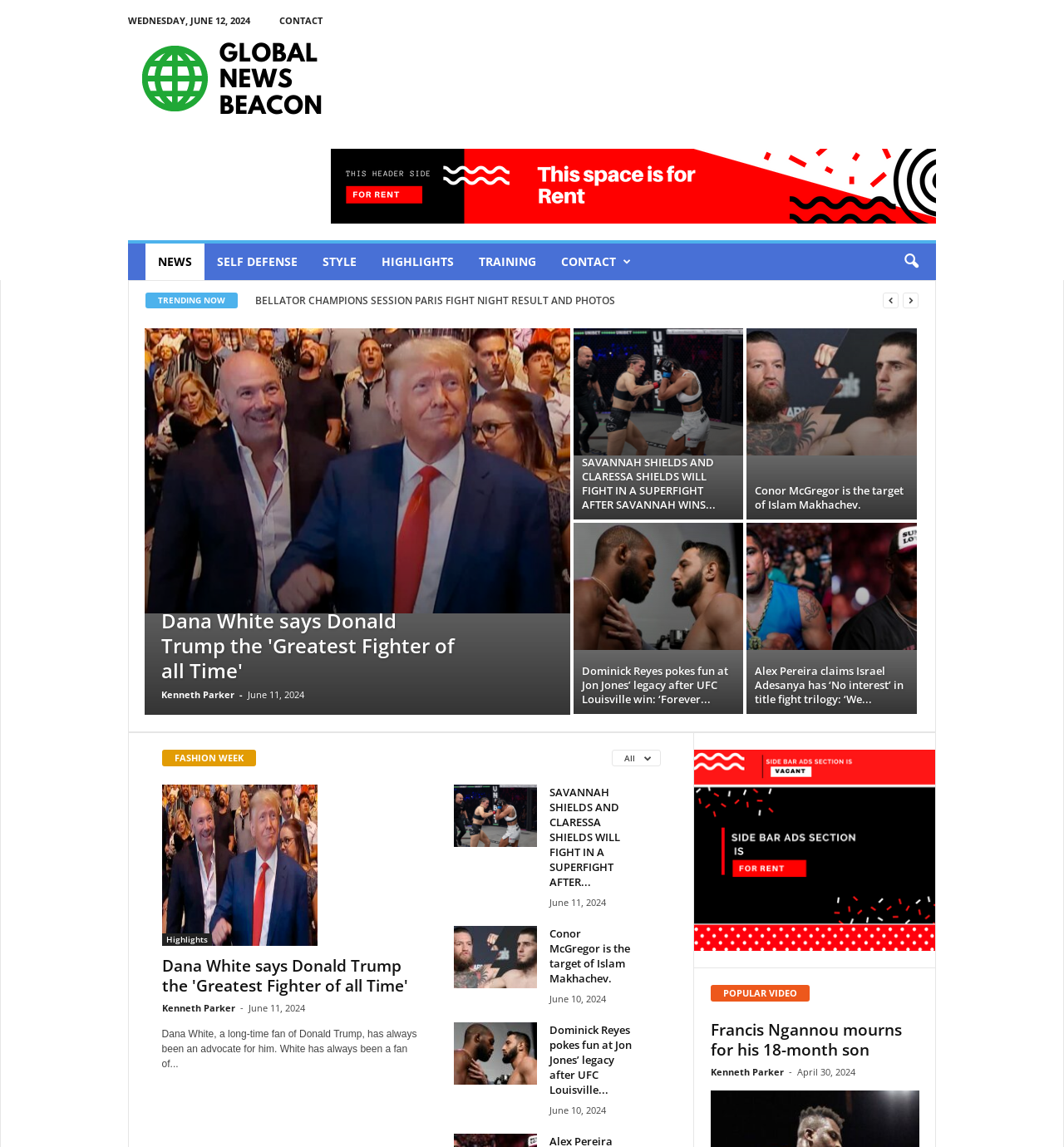Please identify the primary heading of the webpage and give its text content.

Martial Arts Feeds